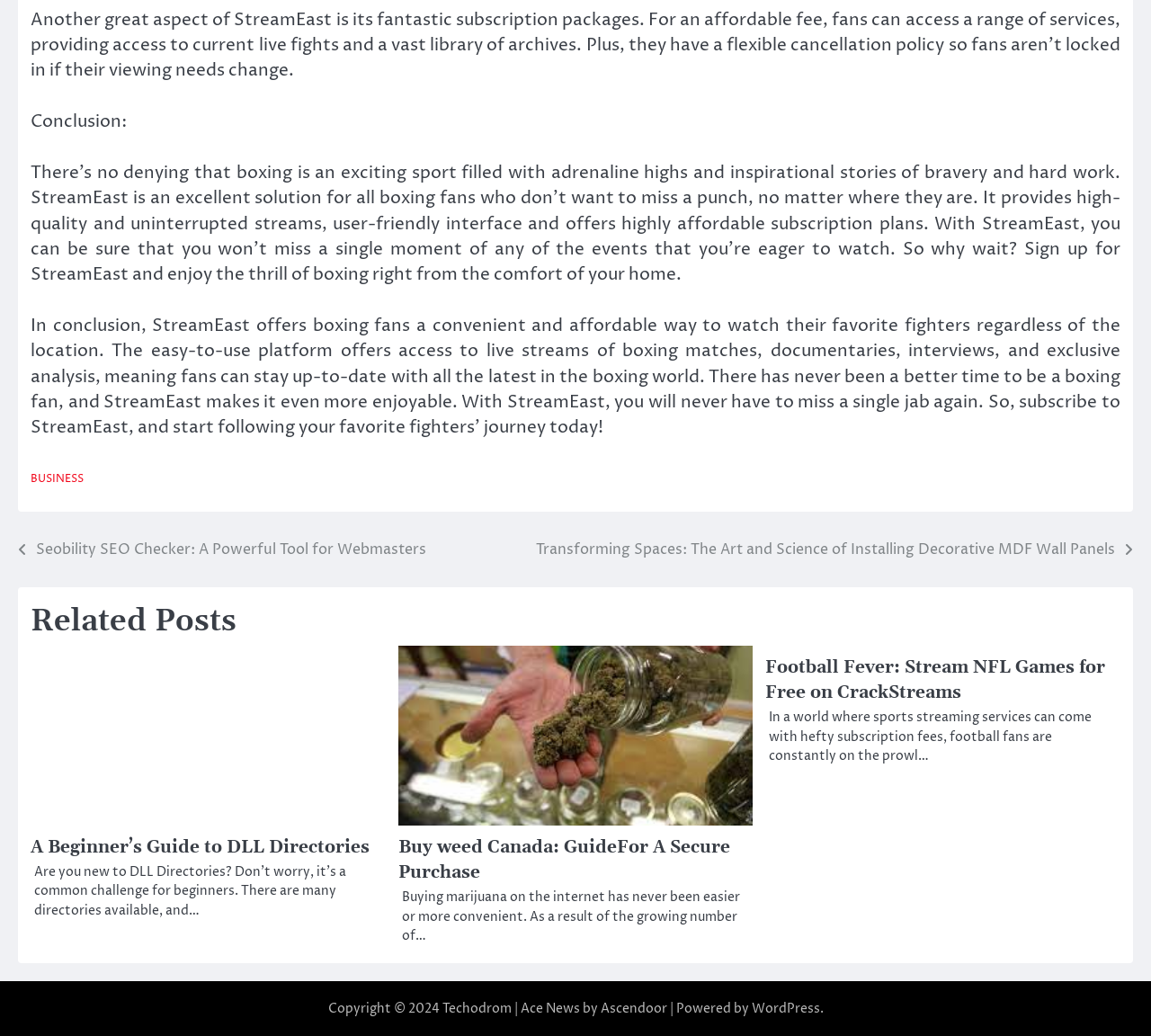Point out the bounding box coordinates of the section to click in order to follow this instruction: "Learn about buying weed in Canada".

[0.346, 0.807, 0.634, 0.853]